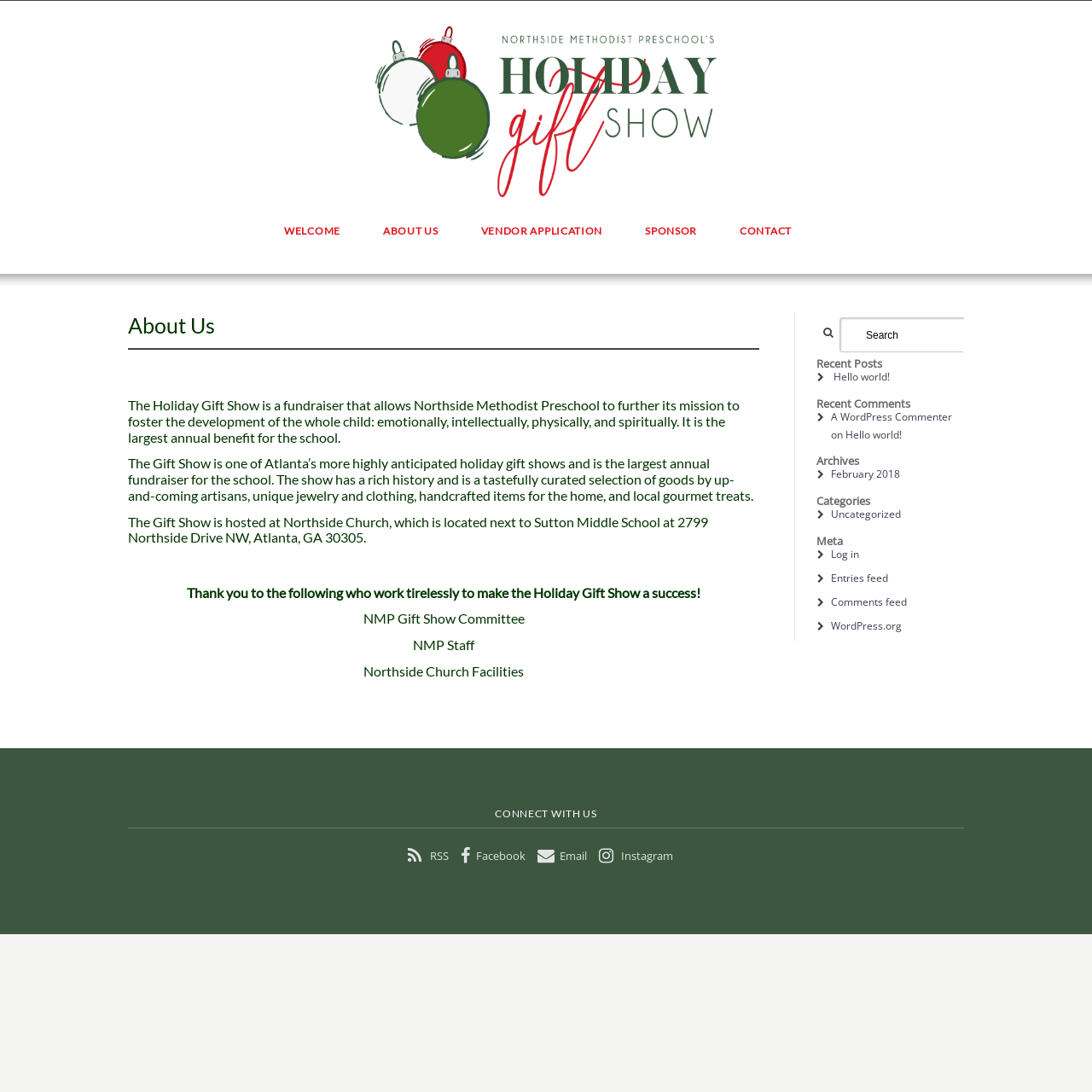Please identify the bounding box coordinates of the clickable area that will fulfill the following instruction: "Read more about 'deer'". The coordinates should be in the format of four float numbers between 0 and 1, i.e., [left, top, right, bottom].

None